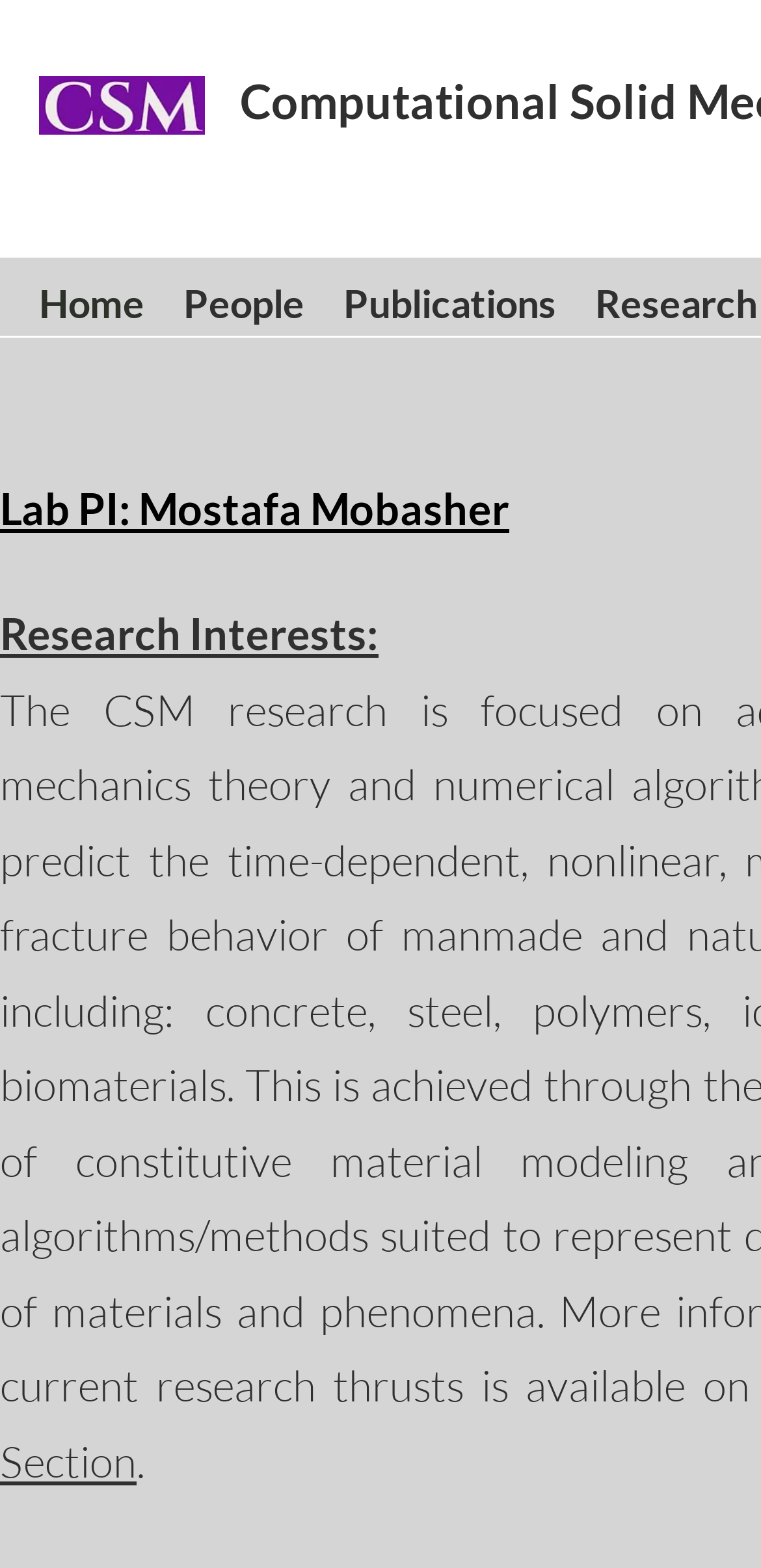How many main navigation links are there?
Refer to the image and provide a thorough answer to the question.

I counted the number of main navigation links by looking at the links 'Home', 'People', and 'Publications' which are located at the top of the webpage.